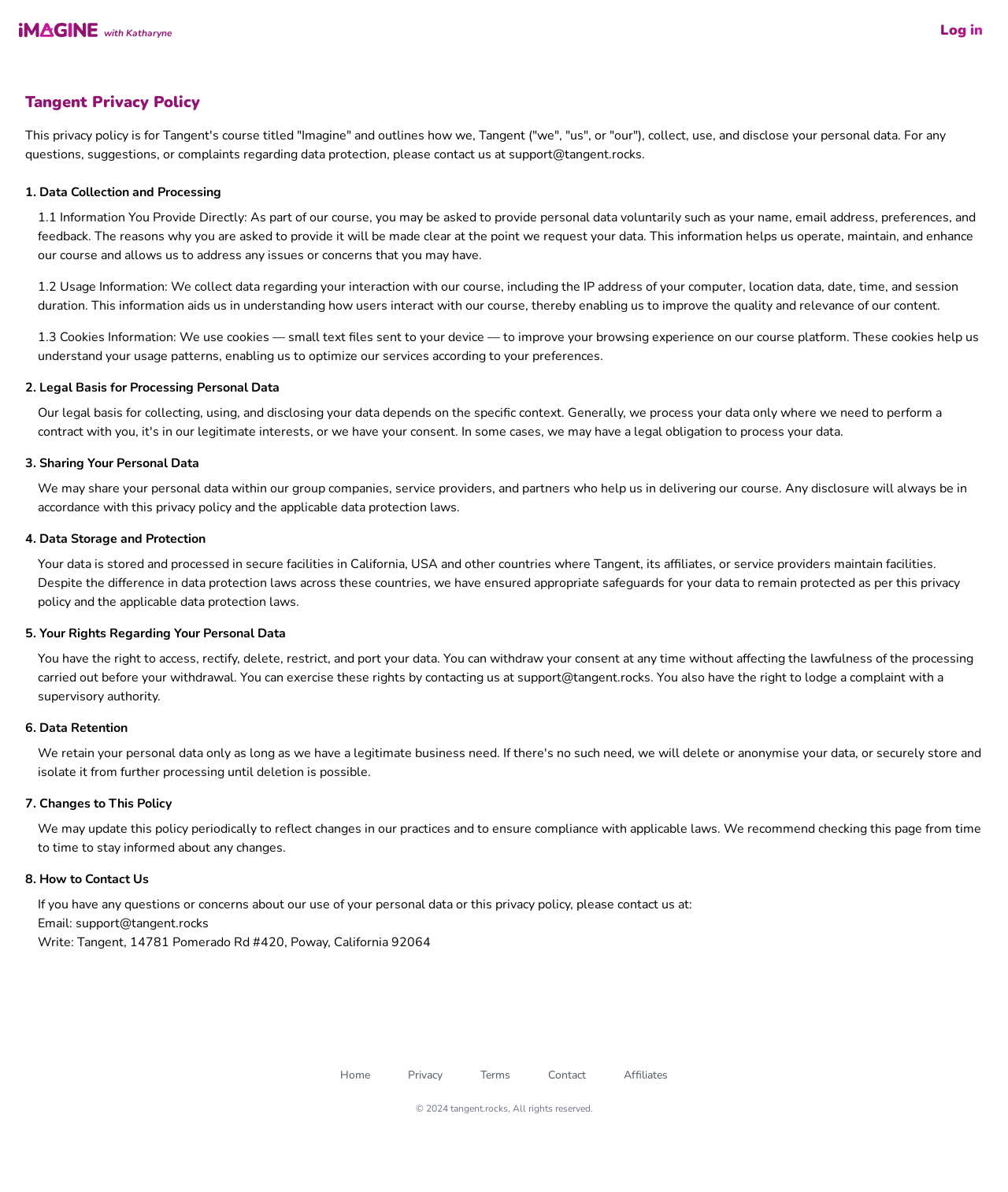Please find the bounding box coordinates of the clickable region needed to complete the following instruction: "Click the 'Privacy' link". The bounding box coordinates must consist of four float numbers between 0 and 1, i.e., [left, top, right, bottom].

[0.405, 0.896, 0.439, 0.908]